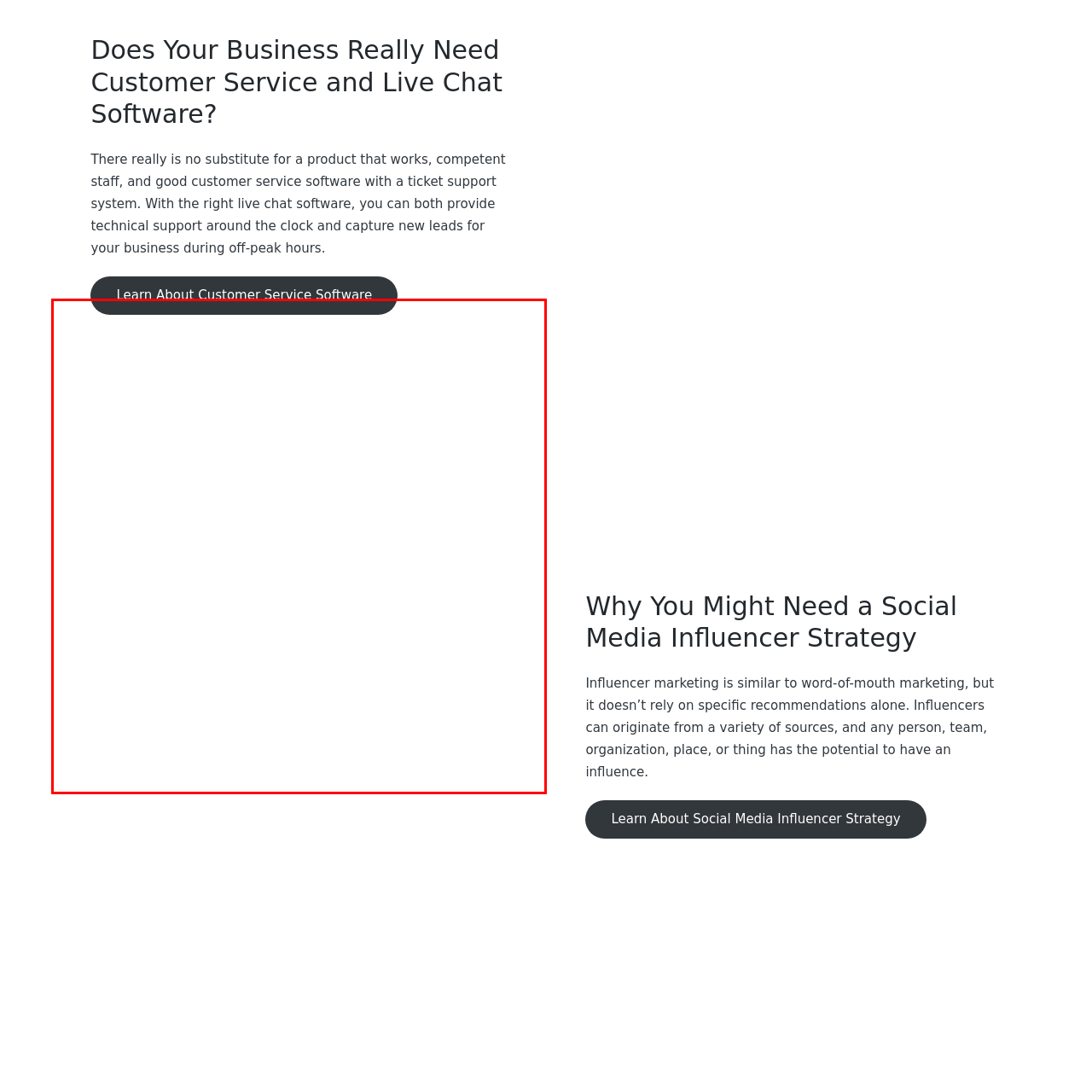Refer to the image enclosed in the red bounding box, then answer the following question in a single word or phrase: What is the image situated within?

A section on influencer marketing